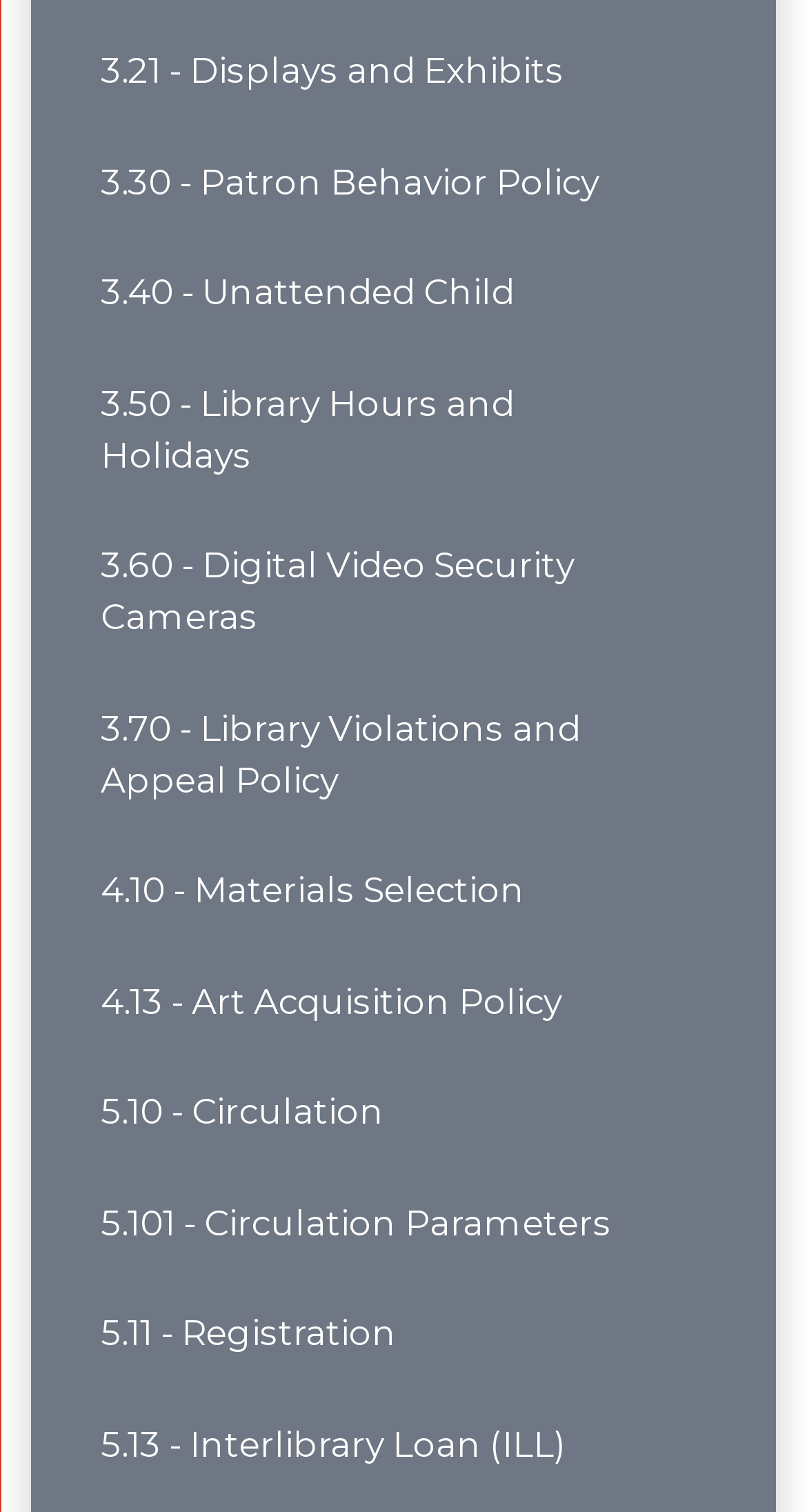Please identify the bounding box coordinates of the clickable area that will fulfill the following instruction: "Check Library Hours and Holidays". The coordinates should be in the format of four float numbers between 0 and 1, i.e., [left, top, right, bottom].

[0.039, 0.231, 0.961, 0.338]